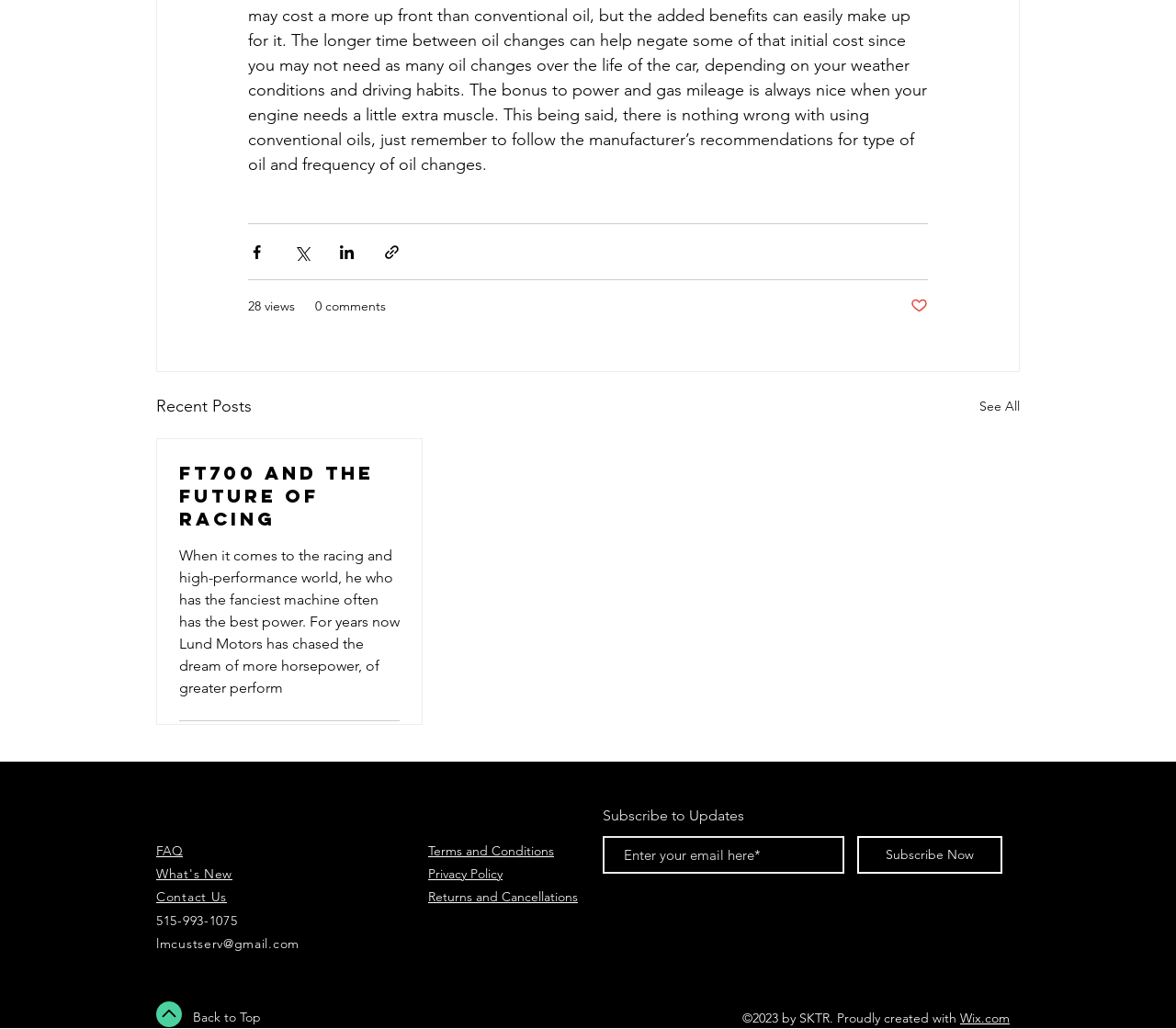Please provide a detailed answer to the question below by examining the image:
What is the category of the article?

The article is categorized under racing, as it mentions 'FT700 and the Future of Racing' and talks about horsepower and performance.